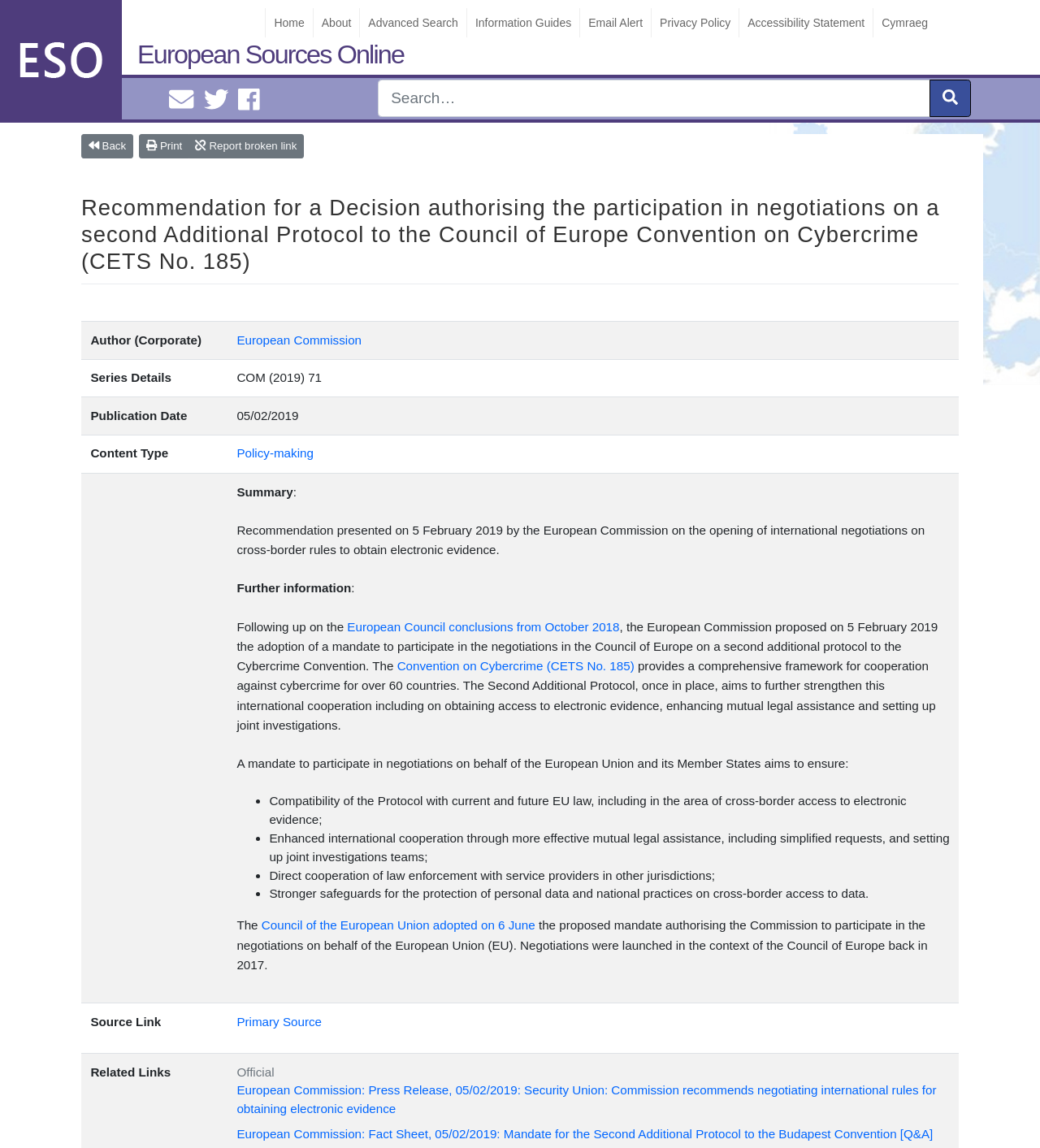Identify the bounding box coordinates of the clickable region necessary to fulfill the following instruction: "Go to the Home page". The bounding box coordinates should be four float numbers between 0 and 1, i.e., [left, top, right, bottom].

[0.255, 0.007, 0.301, 0.033]